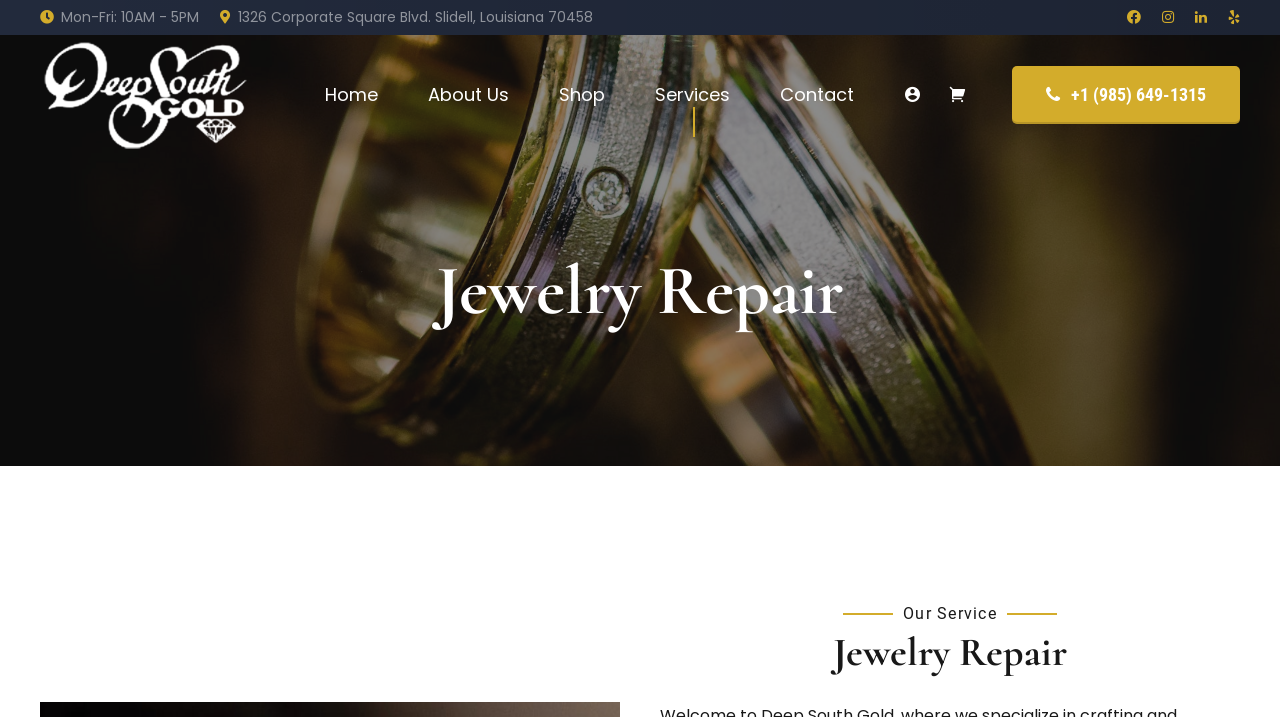Determine the bounding box coordinates for the clickable element to execute this instruction: "Learn about Jewelry Repair services". Provide the coordinates as four float numbers between 0 and 1, i.e., [left, top, right, bottom].

[0.496, 0.328, 0.707, 0.399]